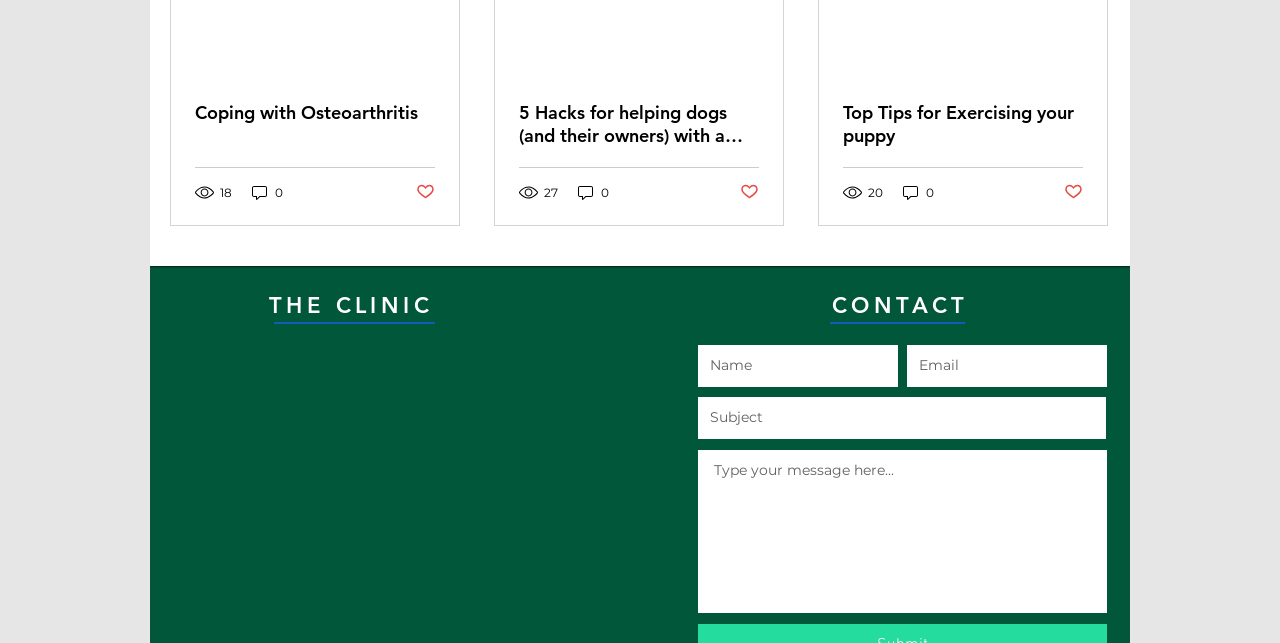Identify the bounding box coordinates of the region that needs to be clicked to carry out this instruction: "Search for a topic". Provide these coordinates as four float numbers ranging from 0 to 1, i.e., [left, top, right, bottom].

None